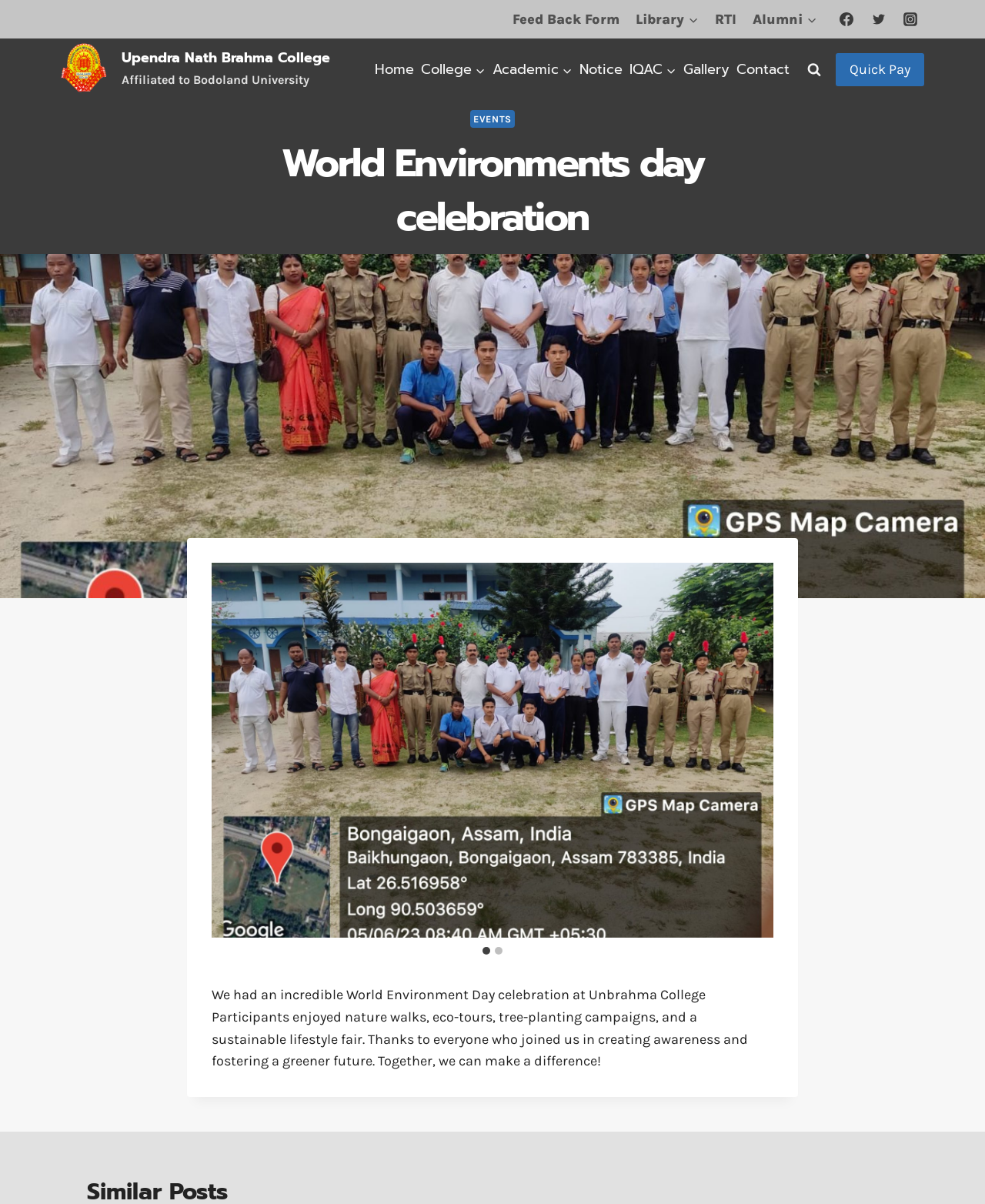Please determine the heading text of this webpage.

World Environments day celebration